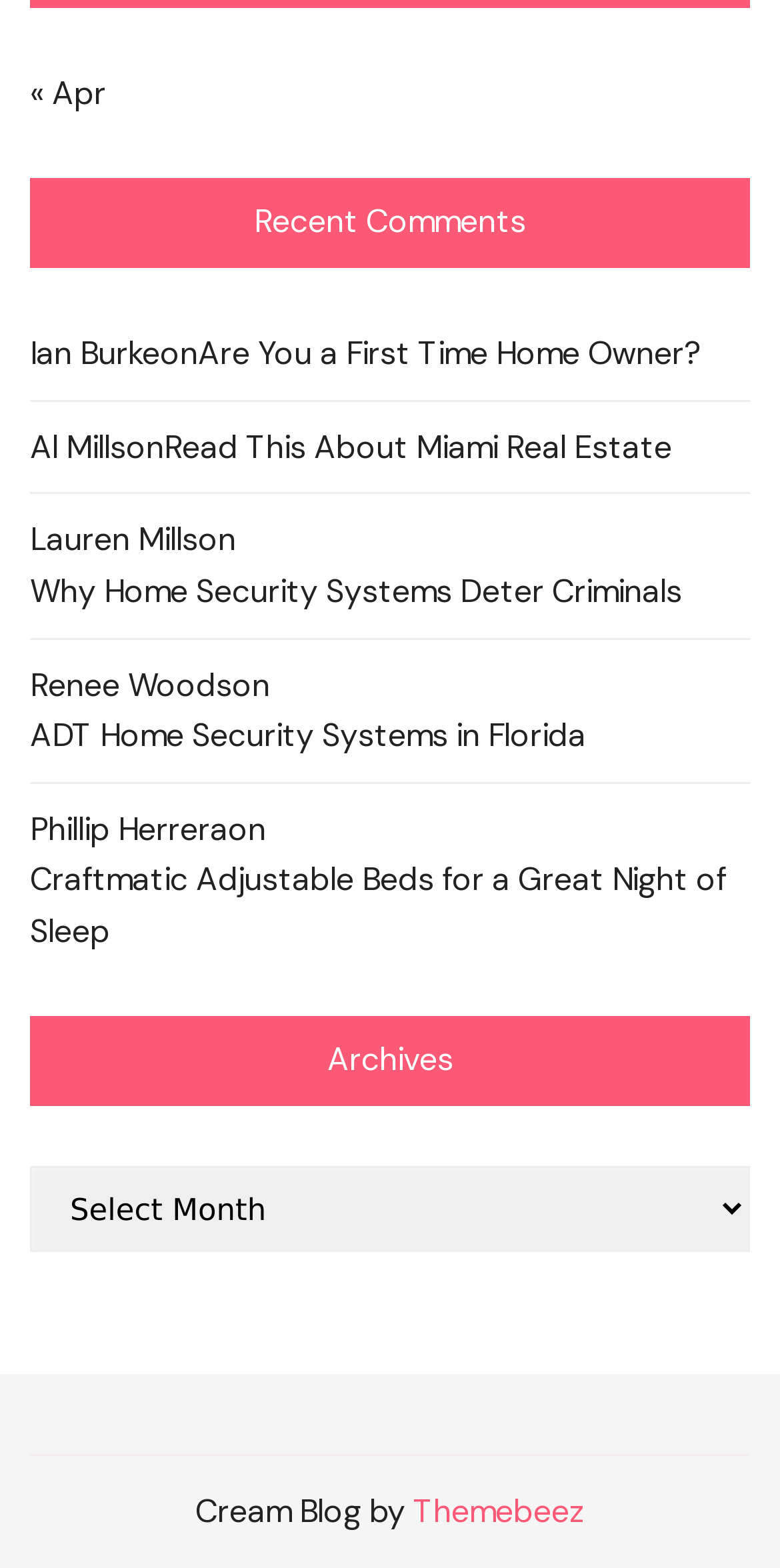How many months are available in the archives?
Look at the image and provide a detailed response to the question.

I couldn't find any information on the webpage that indicates the number of months available in the archives, as the combobox element is not expanded and doesn't provide a count of available options.